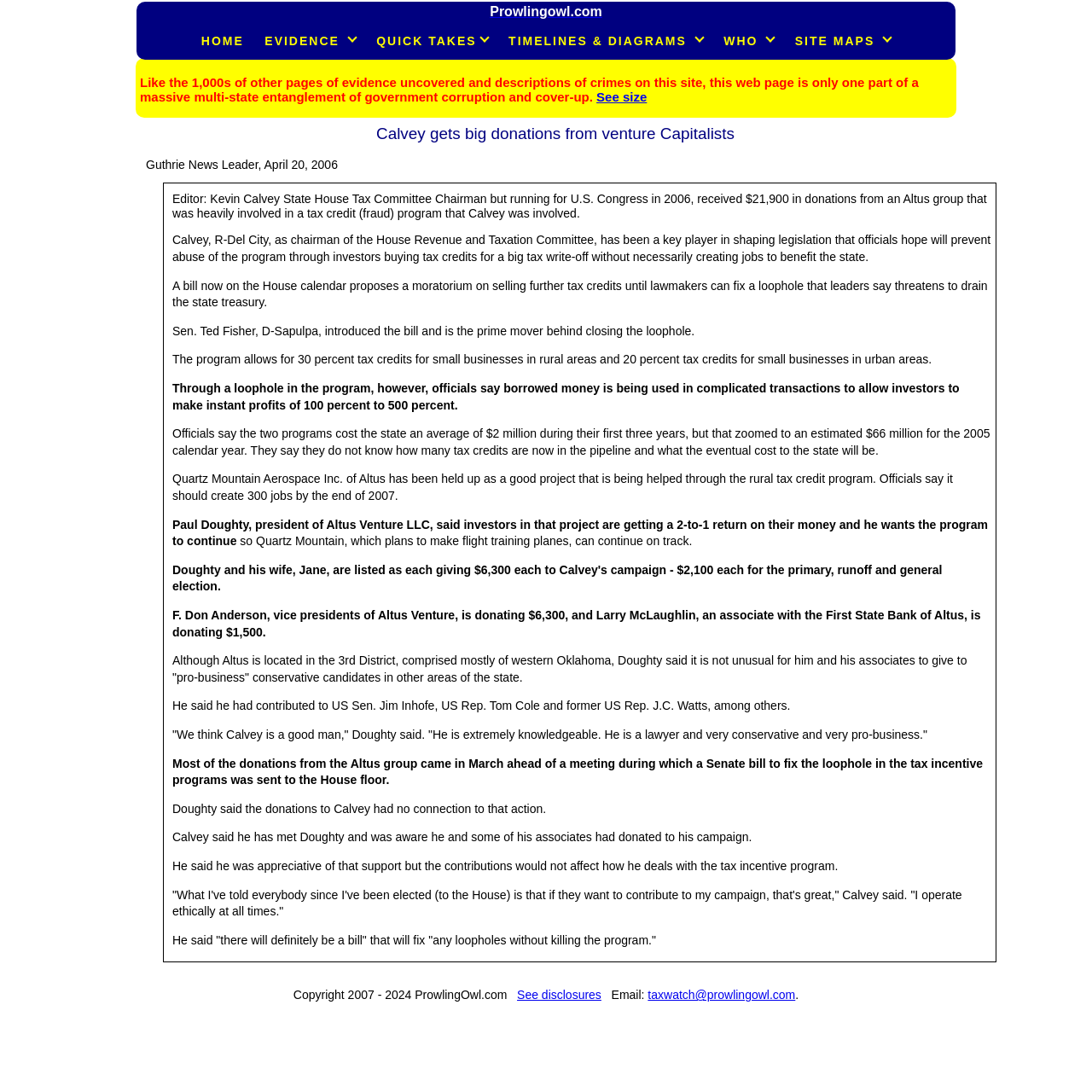What is the name of the company that plans to make flight training planes?
Please use the image to deliver a detailed and complete answer.

I found the answer by reading the text on the webpage, which states that 'Quartz Mountain Aerospace Inc. of Altus has been held up as a good project that is being helped through the rural tax credit program'.